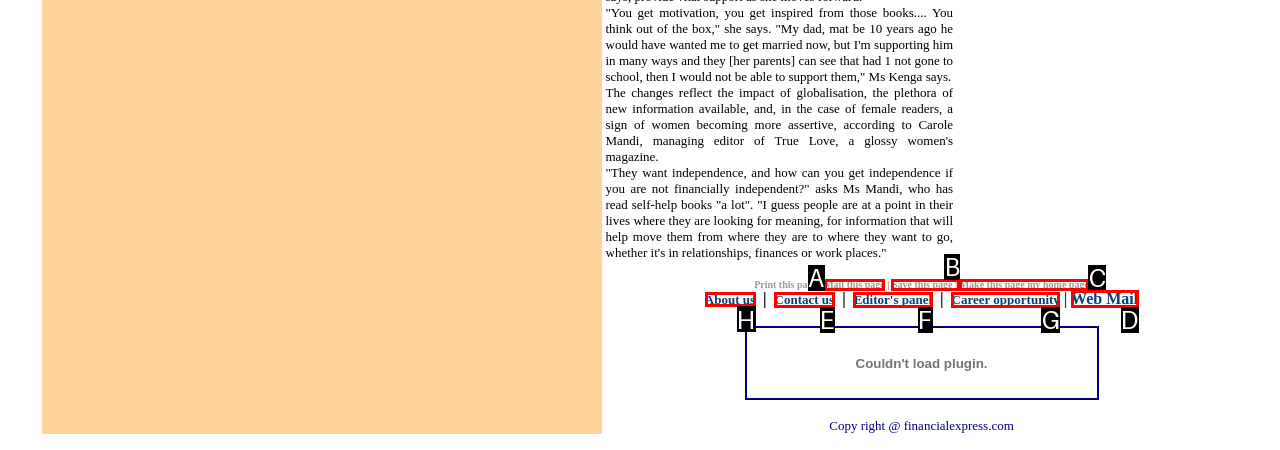Determine which letter corresponds to the UI element to click for this task: Visit About us page
Respond with the letter from the available options.

H